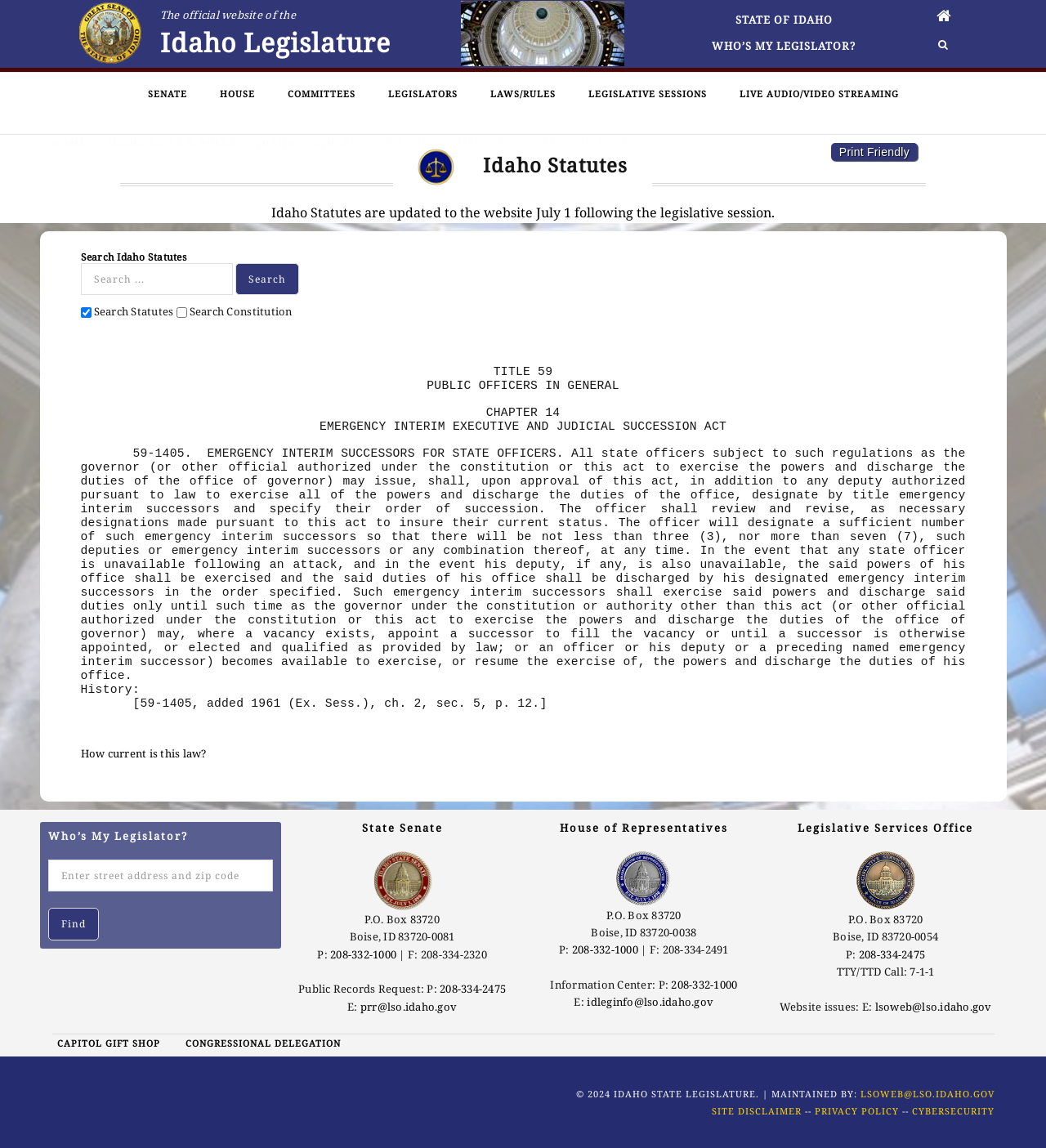How many emergency interim successors can be designated?
Please respond to the question with a detailed and well-explained answer.

According to the text, 'The officer will designate a sufficient number of such emergency interim successors so that there will be not less than three (3), nor more than seven (7), such deputies or emergency interim successors or any combination thereof, at any time.' This indicates that the number of emergency interim successors that can be designated is between 3 and 7.